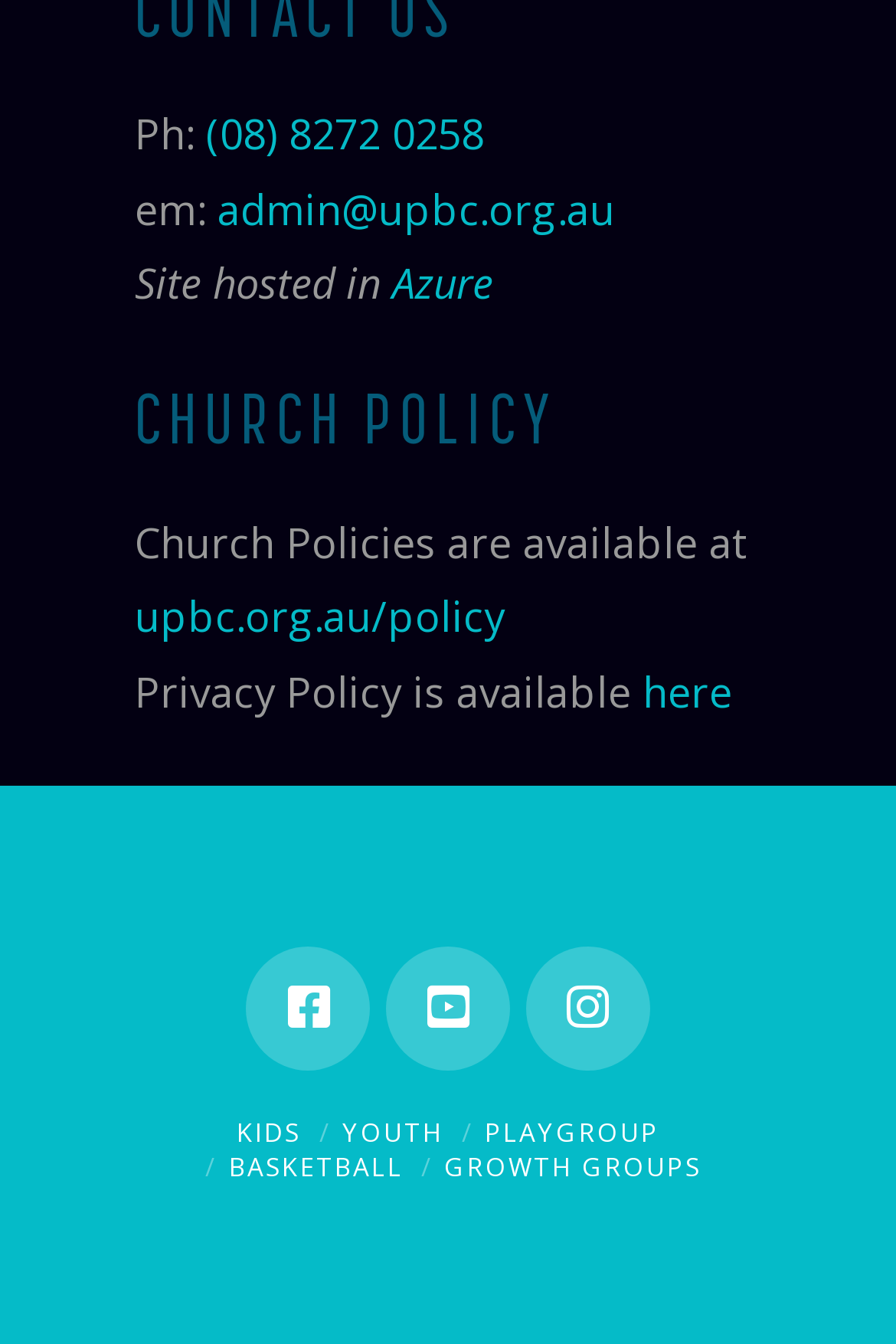Respond to the question below with a single word or phrase: What are the available groups?

KIDS, YOUTH, PLAYGROUP, BASKETBALL, GROWTH GROUPS